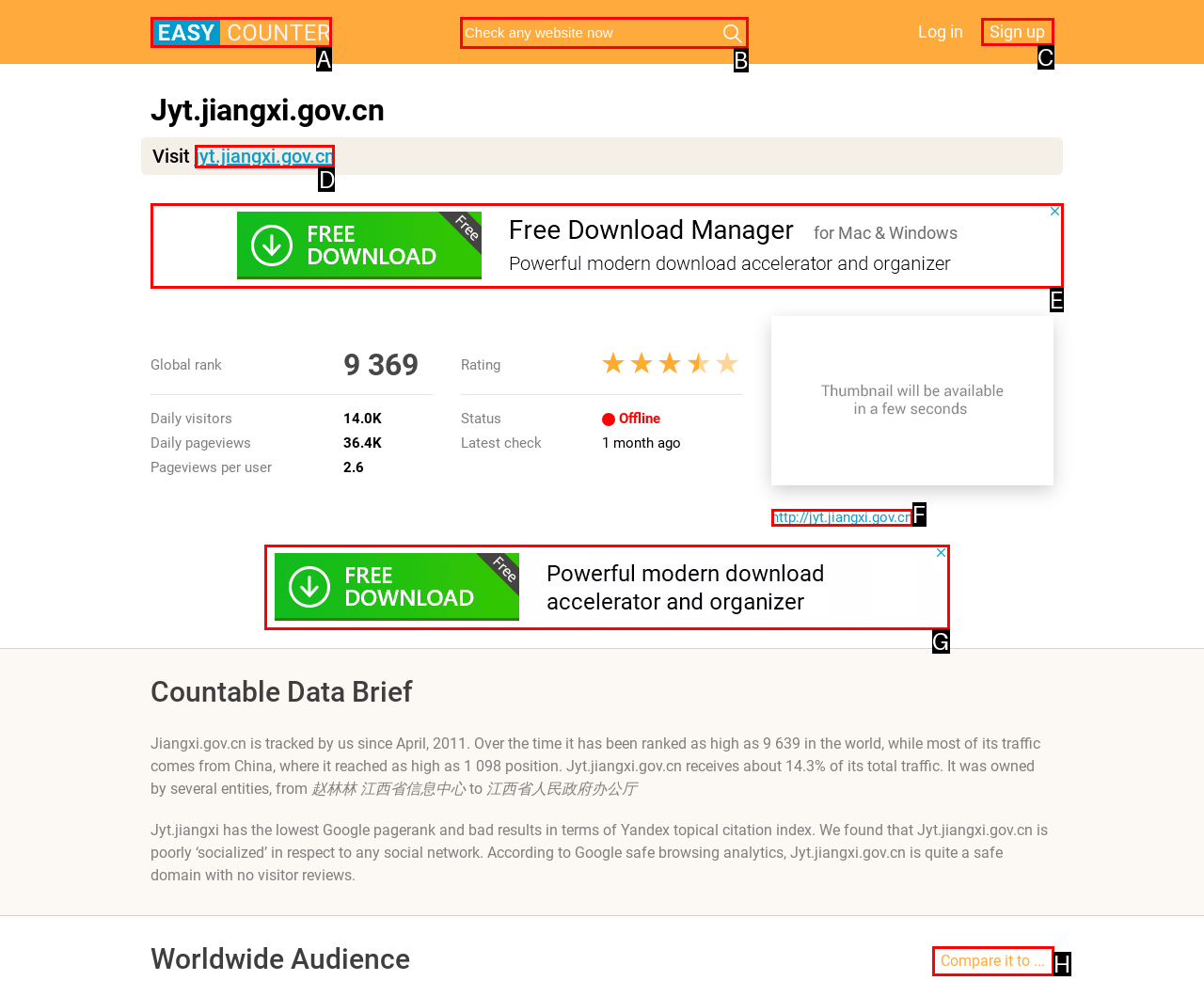For the task: Visit jyt.jiangxi.gov.cn, tell me the letter of the option you should click. Answer with the letter alone.

D